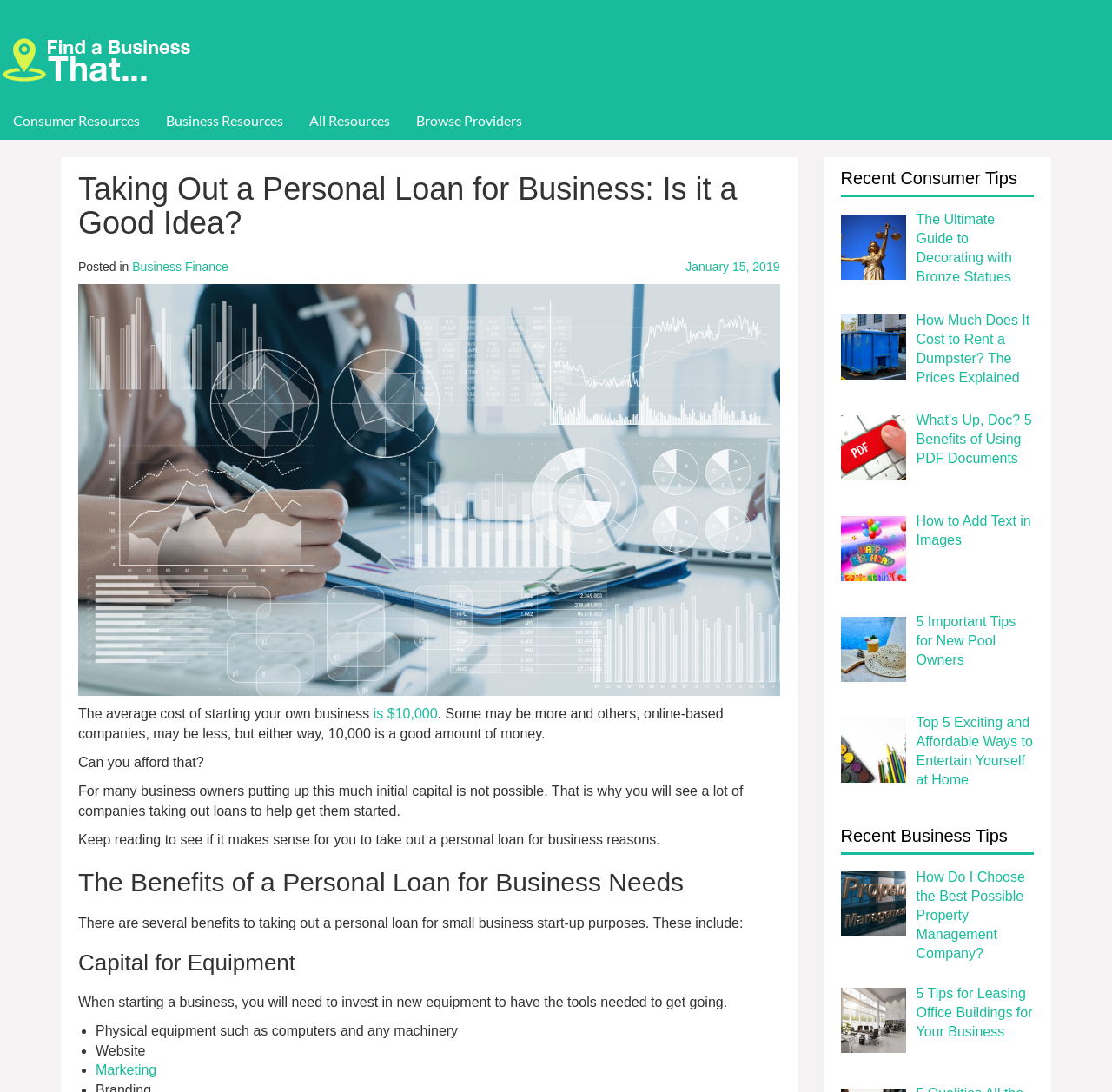Determine the bounding box coordinates of the area to click in order to meet this instruction: "View my account".

None